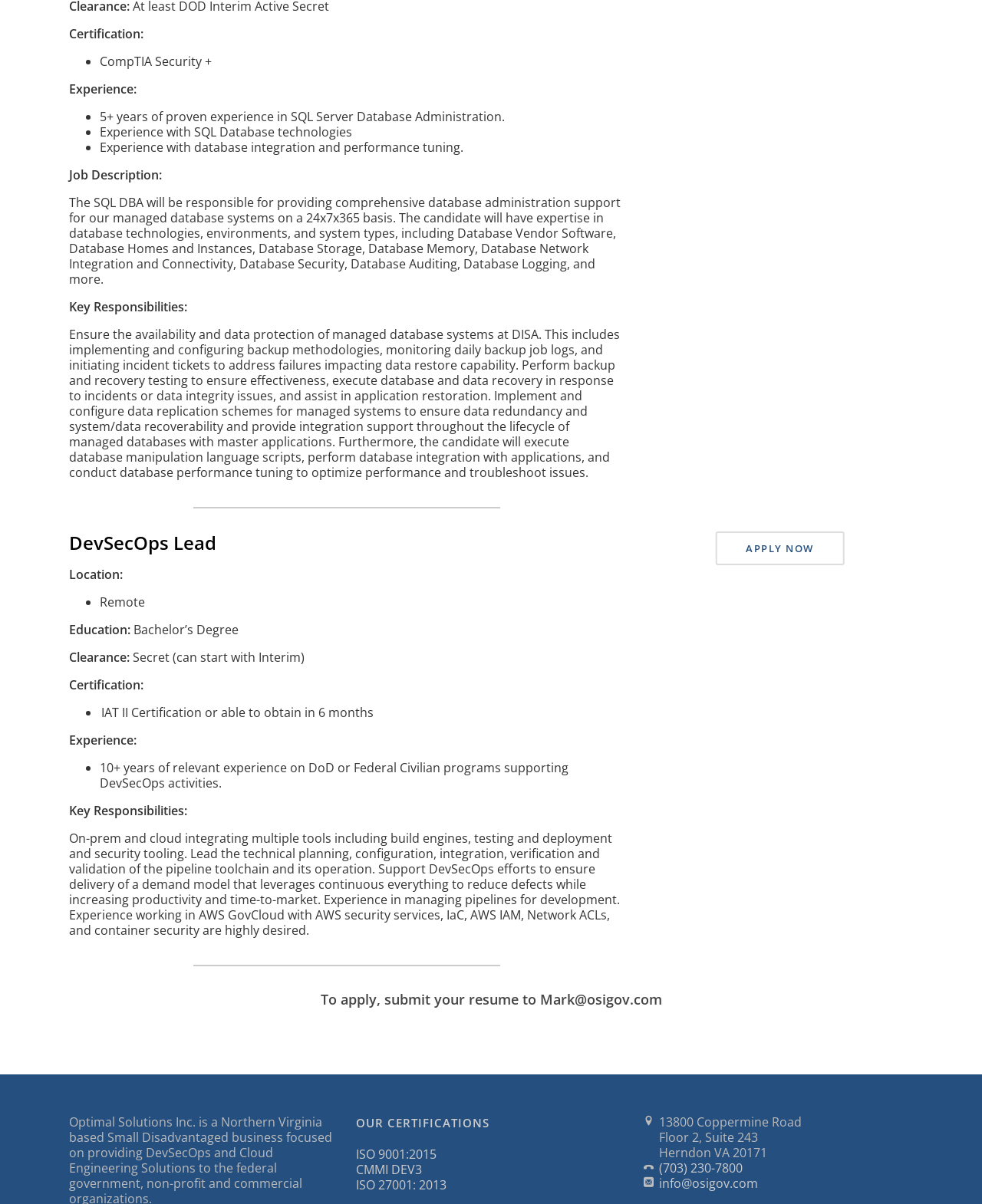Refer to the image and provide an in-depth answer to the question: 
How can I apply for the job?

I found the application instructions by looking at the 'To apply' section of the webpage, which is located at the bottom of the webpage. The text 'To apply, submit your resume to Mark@osigov.com' provides the instructions on how to apply for the job.